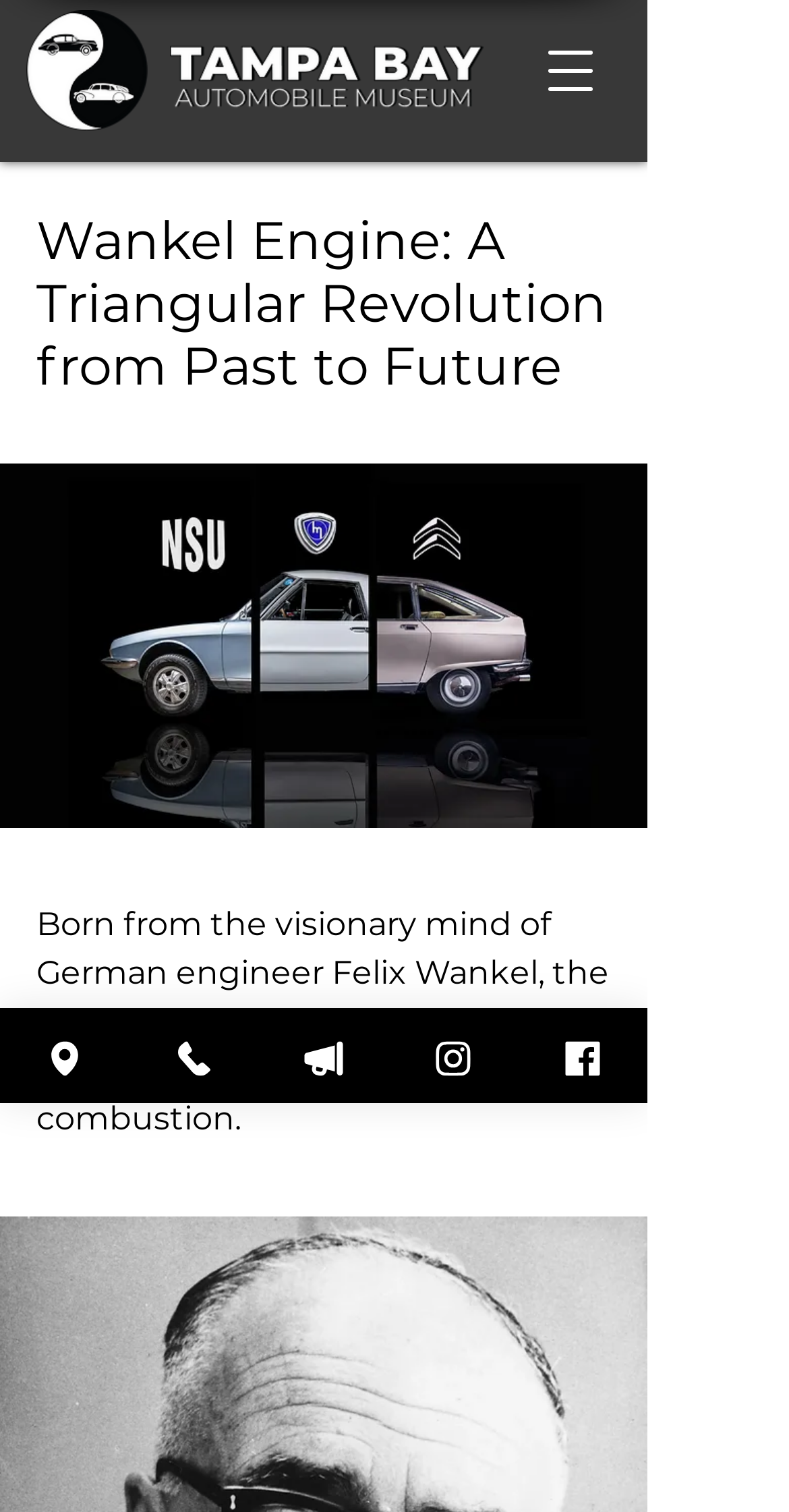Identify and provide the bounding box coordinates of the UI element described: "aria-label="Open navigation menu"". The coordinates should be formatted as [left, top, right, bottom], with each number being a float between 0 and 1.

[0.659, 0.013, 0.787, 0.08]